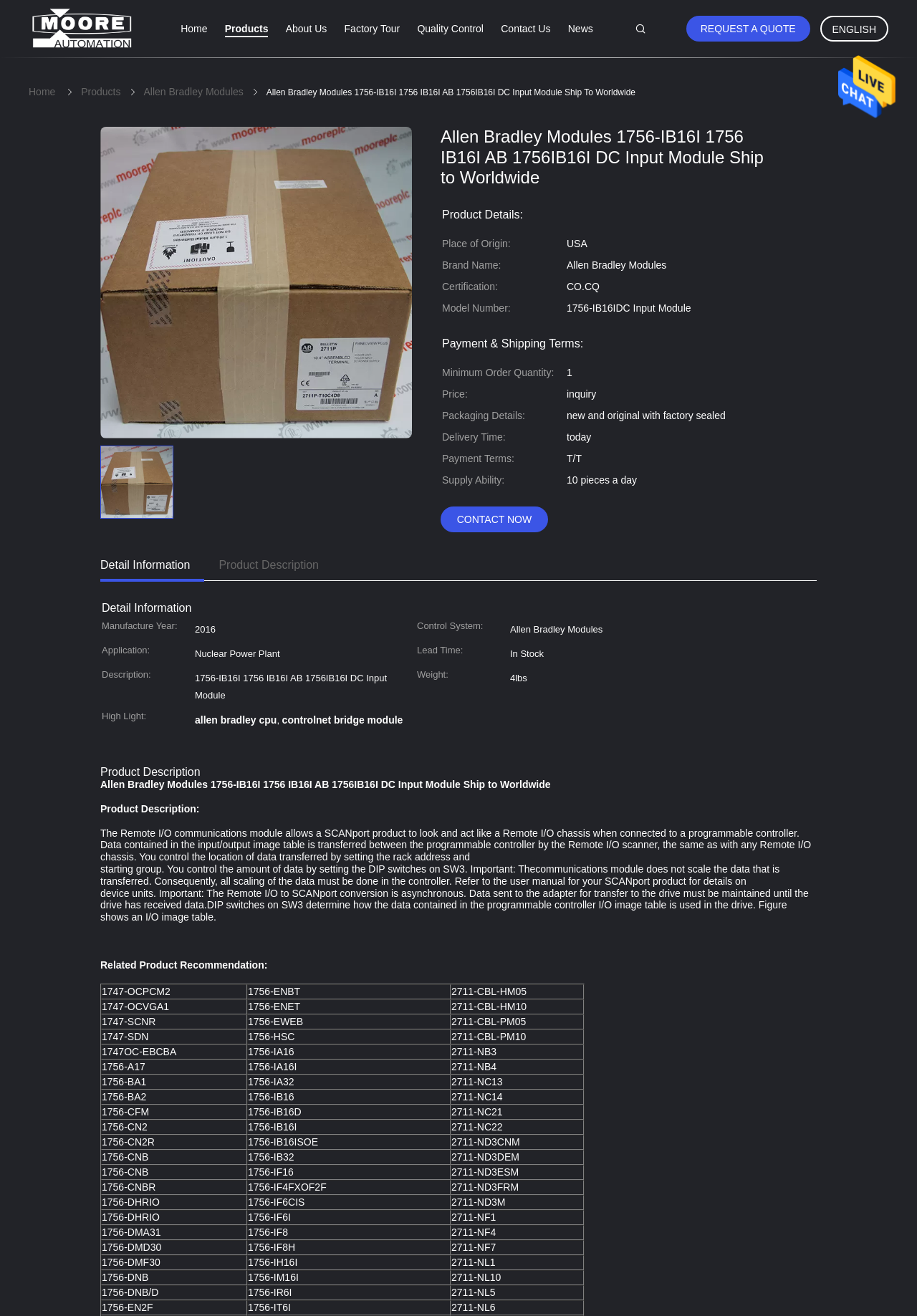Produce an elaborate caption capturing the essence of the webpage.

This webpage is about Allen Bradley Modules, specifically the 1756-IB16I DC Input Module. At the top, there is a navigation menu with links to "Home", "Products", "About Us", "Factory Tour", "Quality Control", "Contact Us", and "News". Below the navigation menu, there is a prominent image of the module and a heading that reads "Allen Bradley Modules 1756-IB16I 1756 IB16I AB 1756IB16I DC Input Module Ship to Worldwide".

To the left of the image, there is a table with product details, including "Product Details:", "Place of Origin:", "Brand Name:", "Certification:", "Model Number:", "Payment & Shipping Terms:", "Minimum Order Quantity:", "Price:", "Packaging Details:", "Delivery Time:", "Payment Terms:", and "Supply Ability:". Each row in the table has a row header and a grid cell with the corresponding information.

Below the table, there are three links: "CONTACT NOW", "Detail Information", and "Product Description". Further down, there is another table with more detailed information about the product, including "Manufacture Year:", "Control System:", "Application:", "Lead Time:", "Description:", "Weight:", and "High Light:".

At the top right corner, there is a link to "Send Message" with an accompanying image. Below it, there is a link to "REQUEST A QUOTE" and another link to "ENGLISH". At the bottom left corner, there is an image of "China Automation DCS manufacturer".